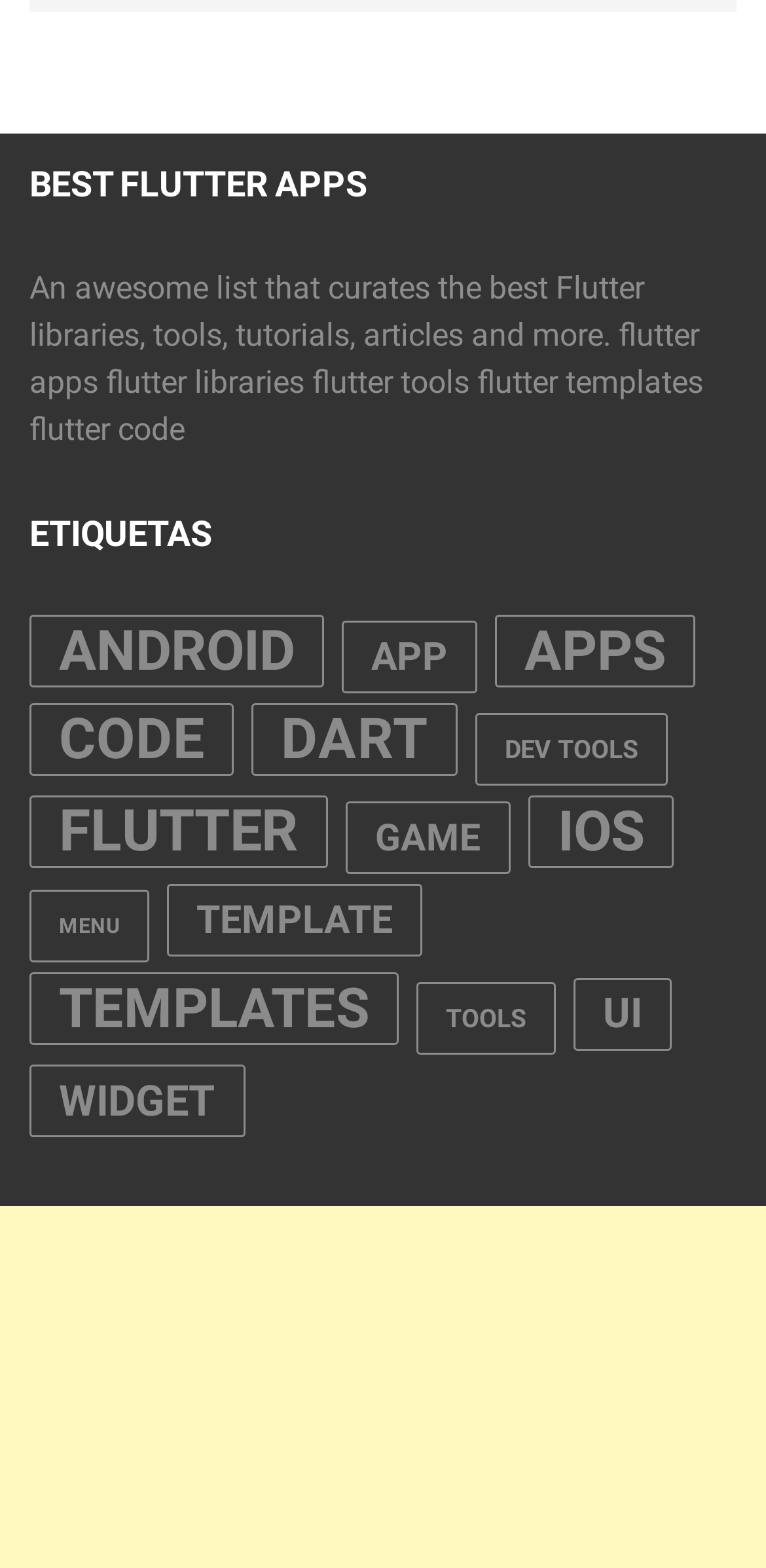Determine the bounding box coordinates (top-left x, top-left y, bottom-right x, bottom-right y) of the UI element described in the following text: dev tools

[0.621, 0.455, 0.872, 0.501]